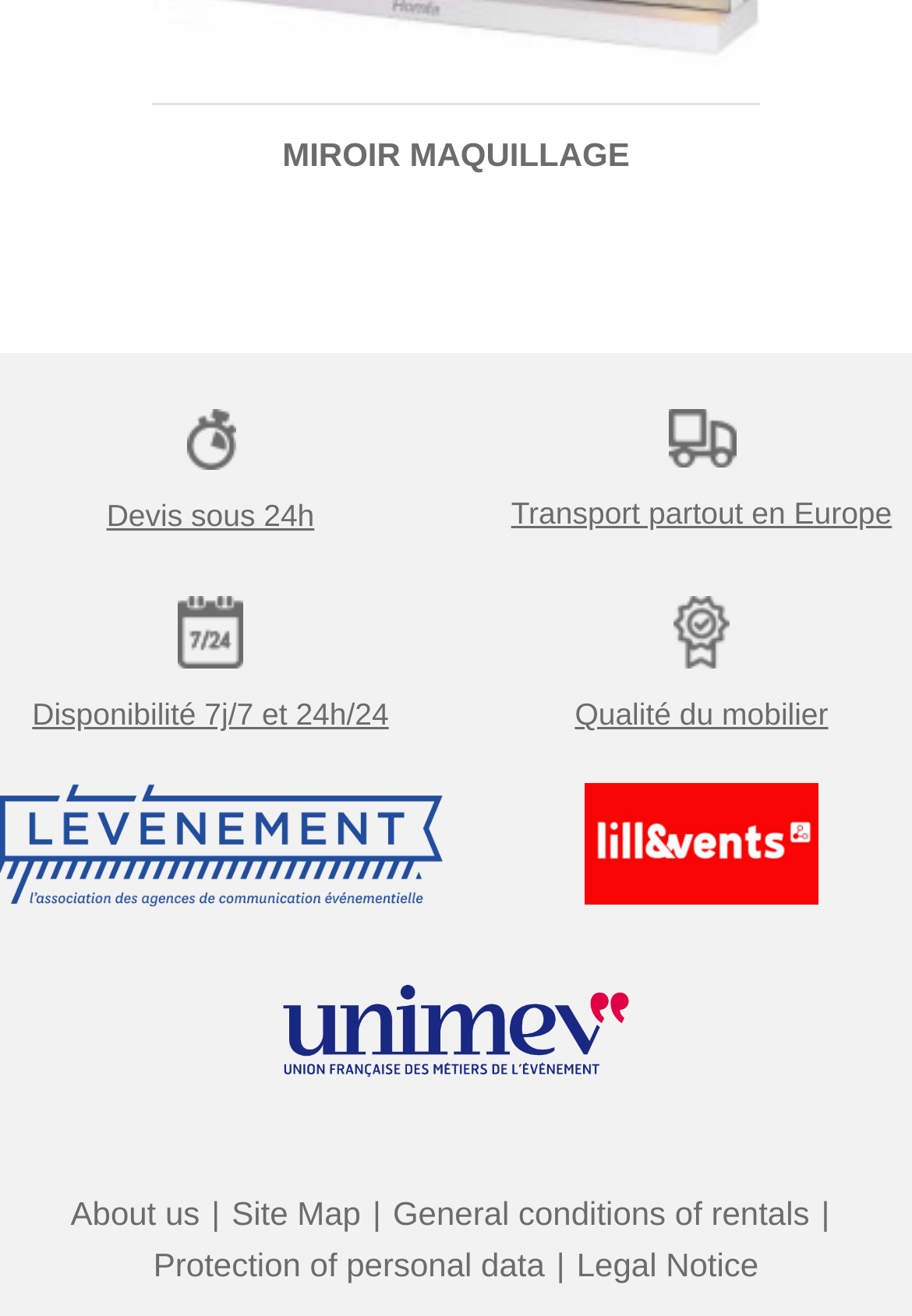What is the last link in the footer section?
Look at the image and answer with only one word or phrase.

Legal Notice